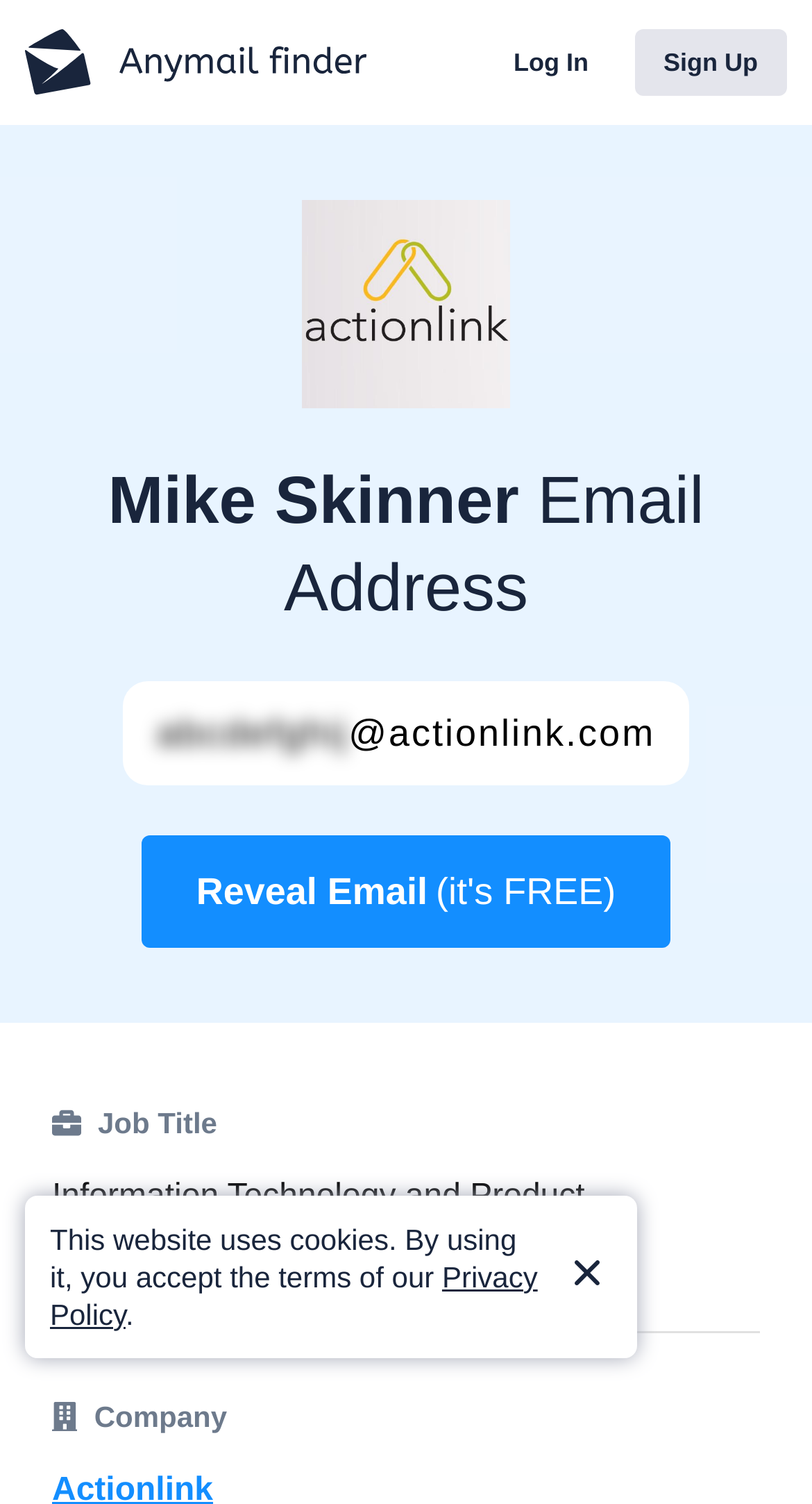Determine the bounding box coordinates for the UI element matching this description: "parent_node: Log In".

[0.031, 0.019, 0.452, 0.064]